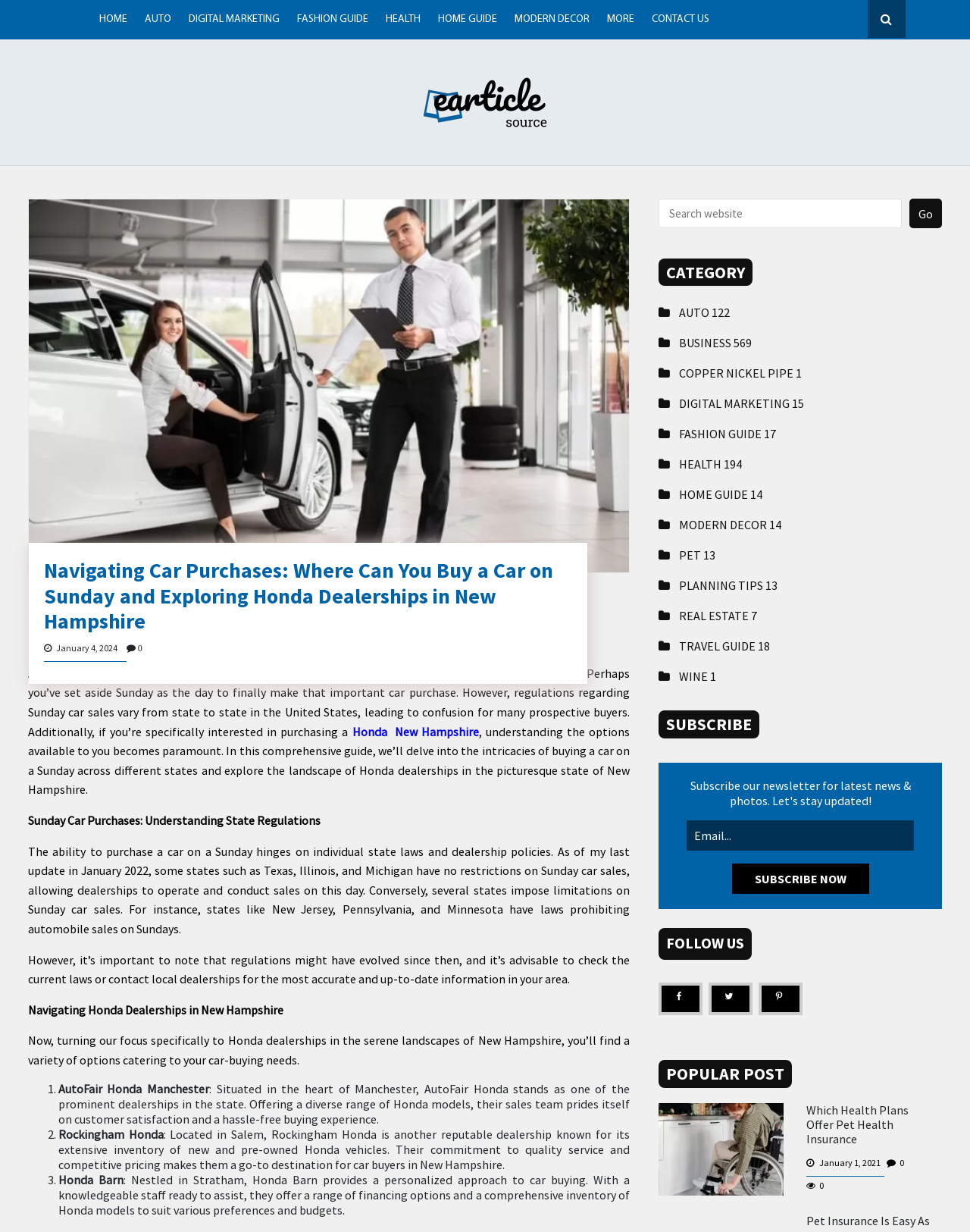Provide the bounding box coordinates of the UI element this sentence describes: "Health".

[0.398, 0.0, 0.434, 0.032]